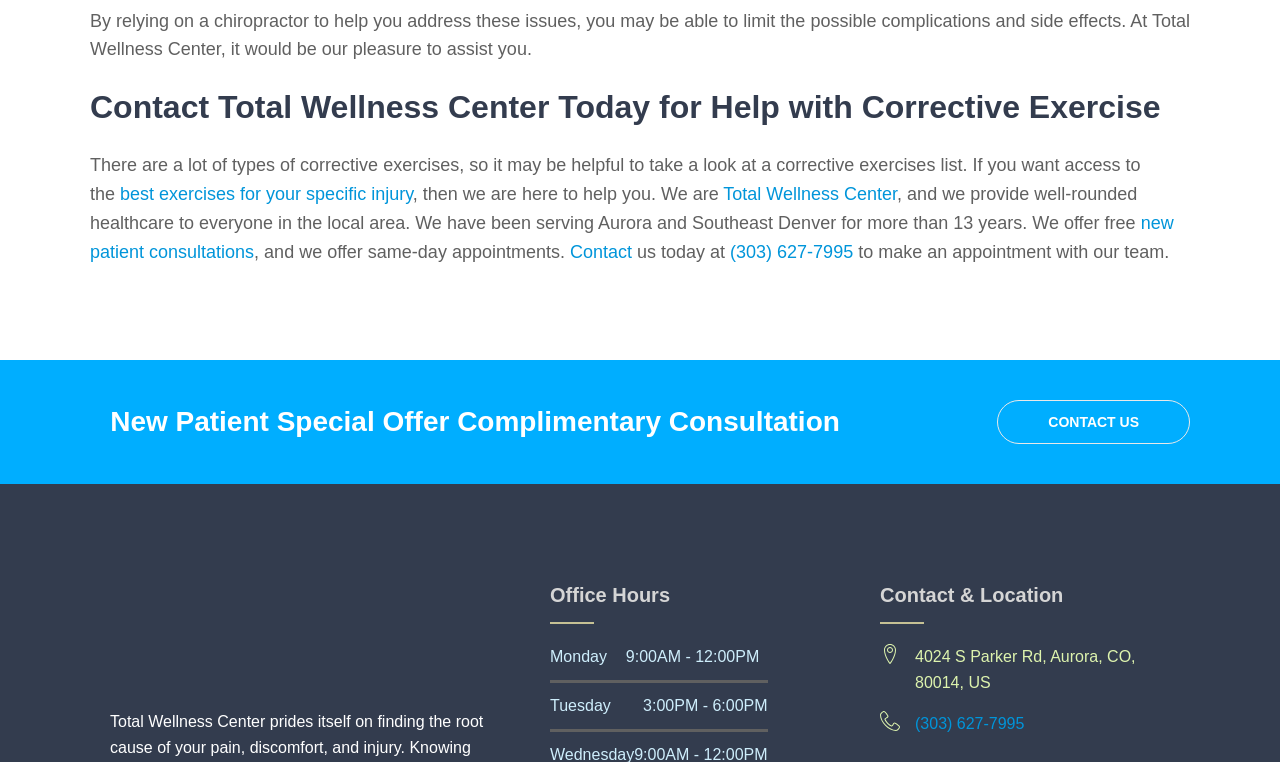Find the bounding box coordinates of the element to click in order to complete this instruction: "Contact Total Wellness Center Today for Help with Corrective Exercise". The bounding box coordinates must be four float numbers between 0 and 1, denoted as [left, top, right, bottom].

[0.07, 0.108, 0.93, 0.175]